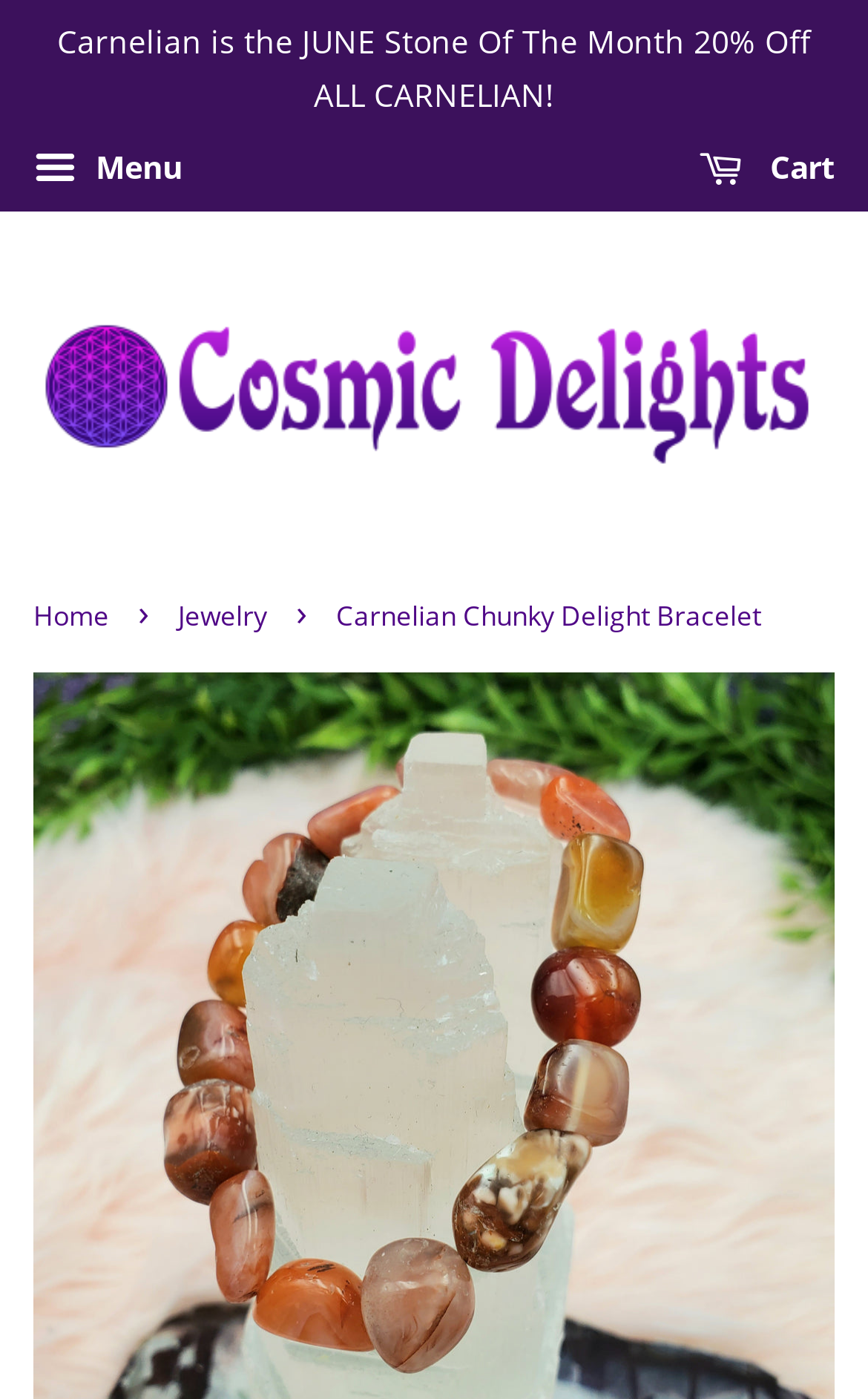Please reply to the following question with a single word or a short phrase:
What is the position of the 'Cart' link?

Top right